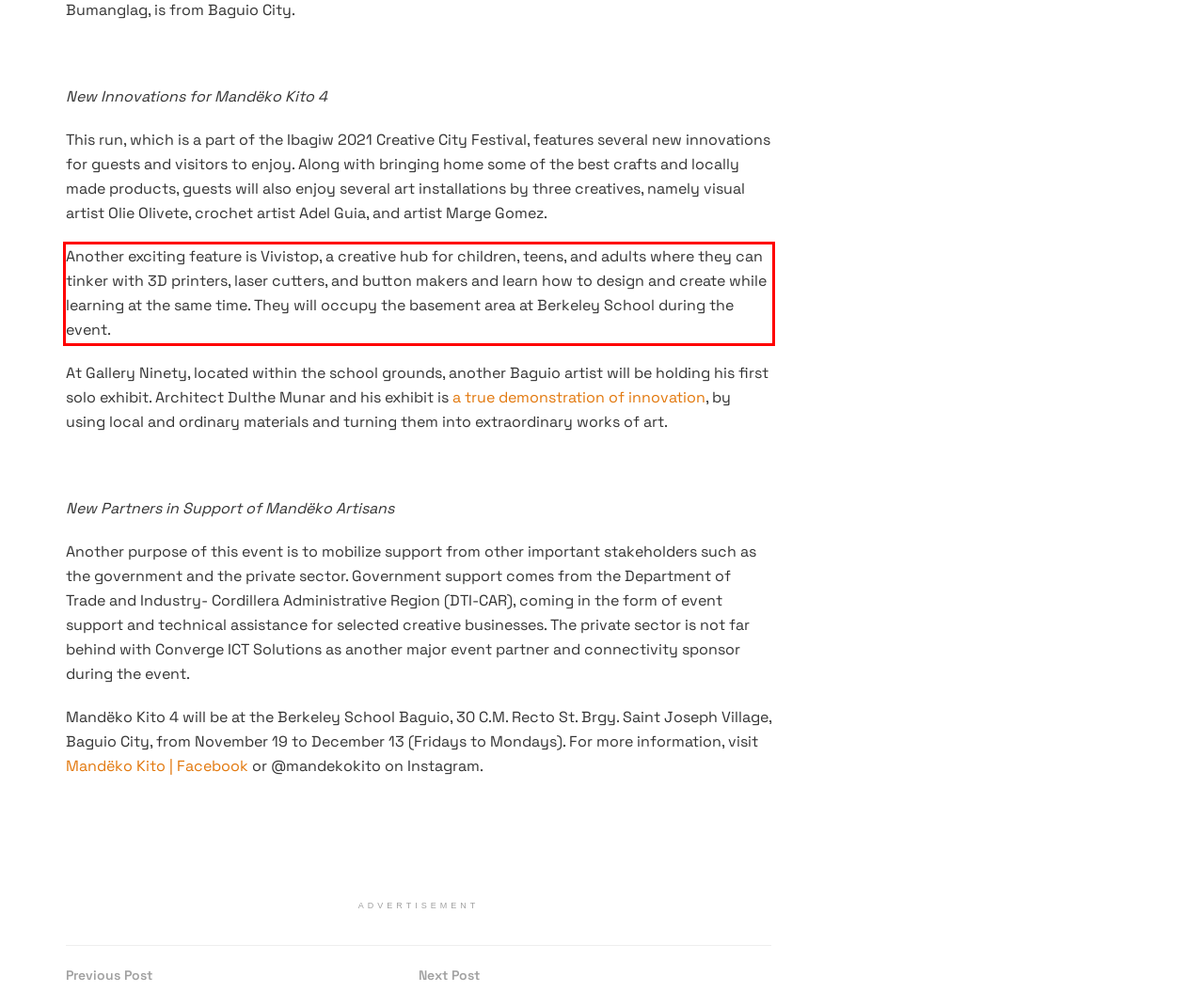You are provided with a screenshot of a webpage that includes a red bounding box. Extract and generate the text content found within the red bounding box.

Another exciting feature is Vivistop, a creative hub for children, teens, and adults where they can tinker with 3D printers, laser cutters, and button makers and learn how to design and create while learning at the same time. They will occupy the basement area at Berkeley School during the event.